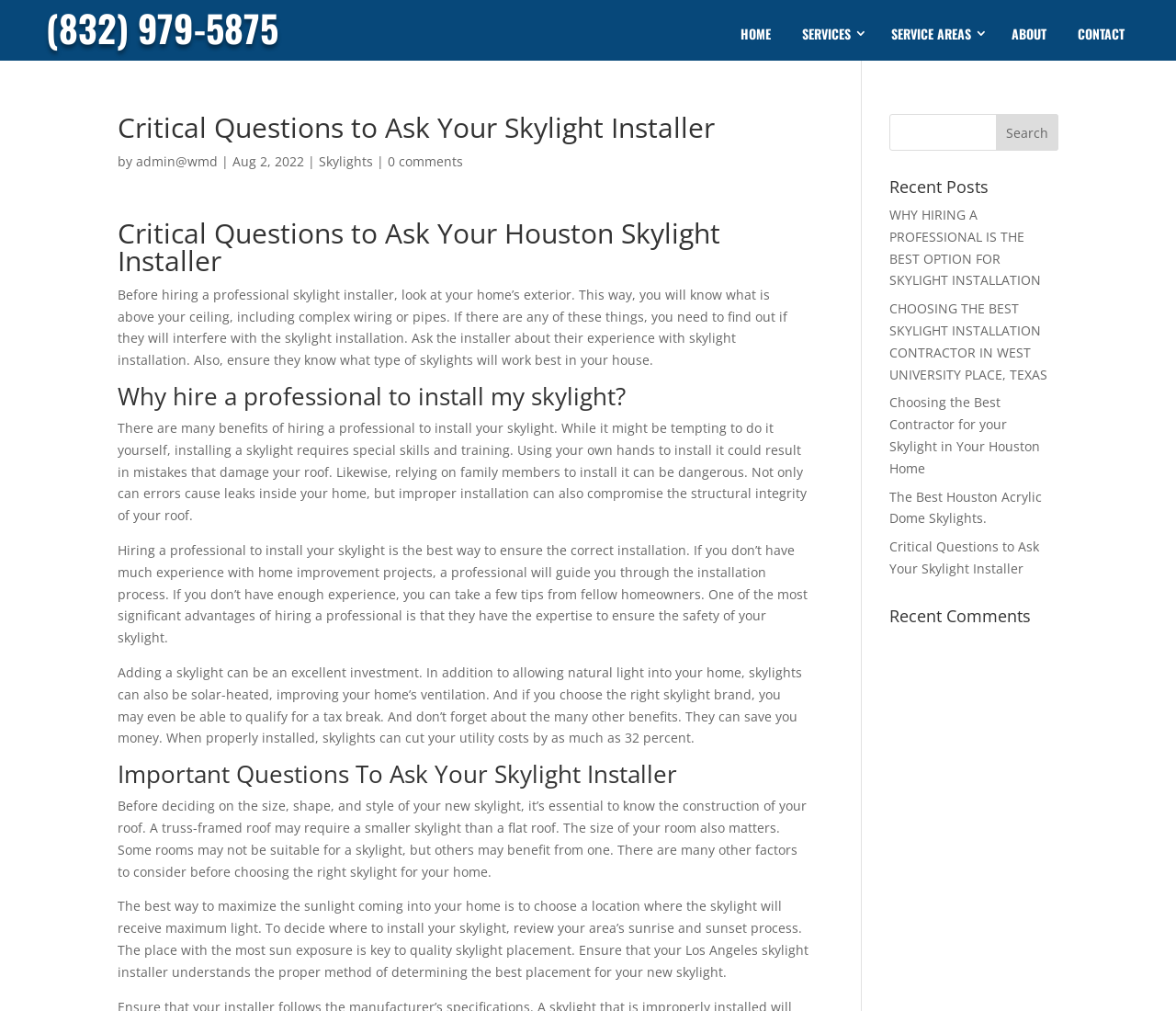Determine and generate the text content of the webpage's headline.

Critical Questions to Ask Your Skylight Installer